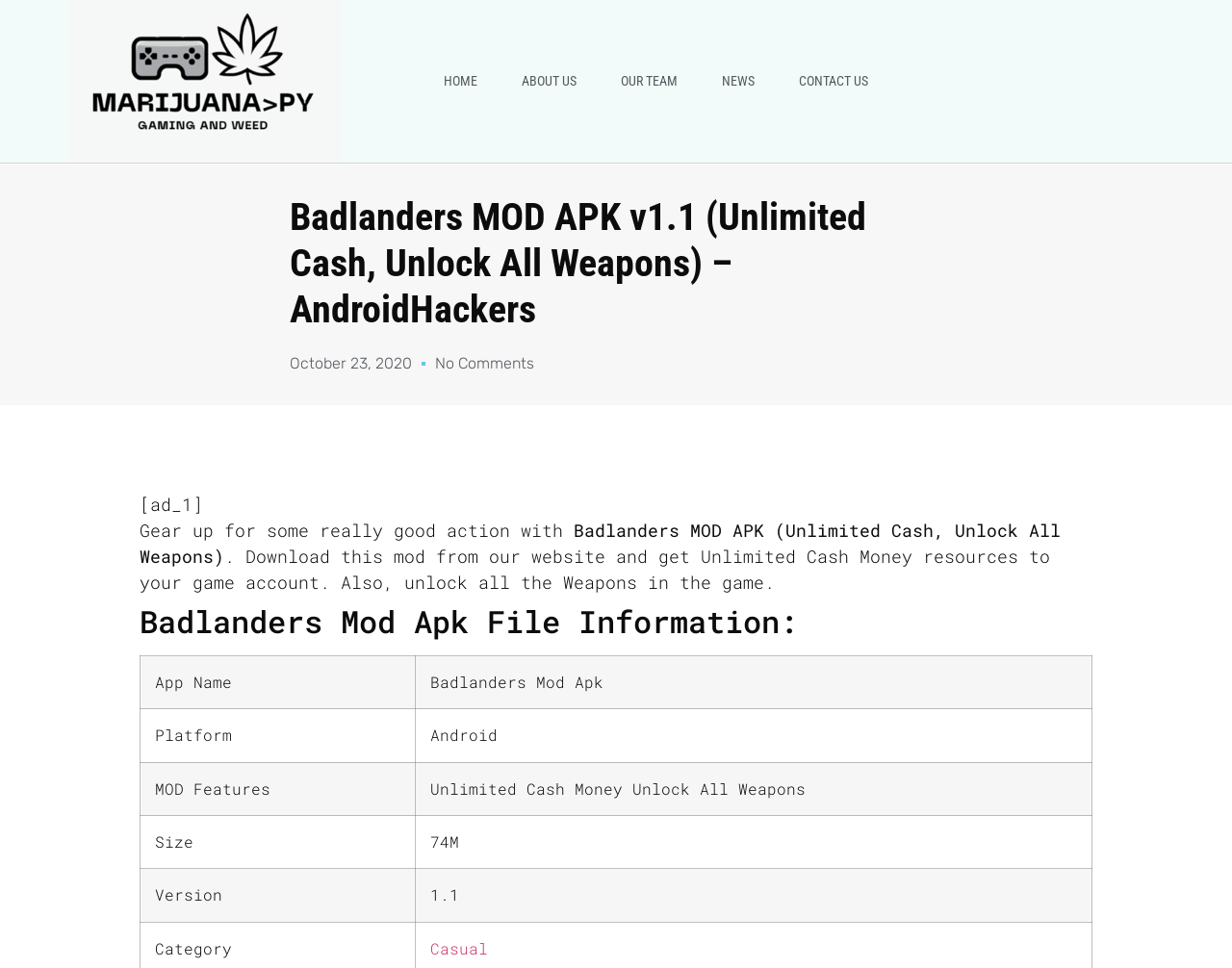Describe all the key features and sections of the webpage thoroughly.

The webpage is about Badlanders MOD APK, a modified version of the game with unlimited cash and unlocked weapons. At the top left corner, there is a logo of Marijuana PY, which is an image link. Below the logo, there is a navigation menu with links to HOME, ABOUT US, OUR TEAM, NEWS, and CONTACT US.

The main content of the webpage starts with a heading that reads "Badlanders MOD APK v1.1 (Unlimited Cash, Unlock All Weapons) – AndroidHackers". Below the heading, there is a link to the date "October 23, 2020" and another link that says "No Comments".

The main text of the webpage is divided into two sections. The first section describes the game, saying "Gear up for some really good action with Badlanders MOD APK (Unlimited Cash, Unlock All Weapons). Download this mod from our website and get Unlimited Cash Money resources to your game account. Also, unlock all the Weapons in the game."

The second section is a table that provides information about the mod file, including the app name, platform, MOD features, size, and version. The table has five rows, each with two columns. The MOD features include unlimited cash money and unlocking all weapons.

At the bottom of the webpage, there is a link to a category called "Casual".